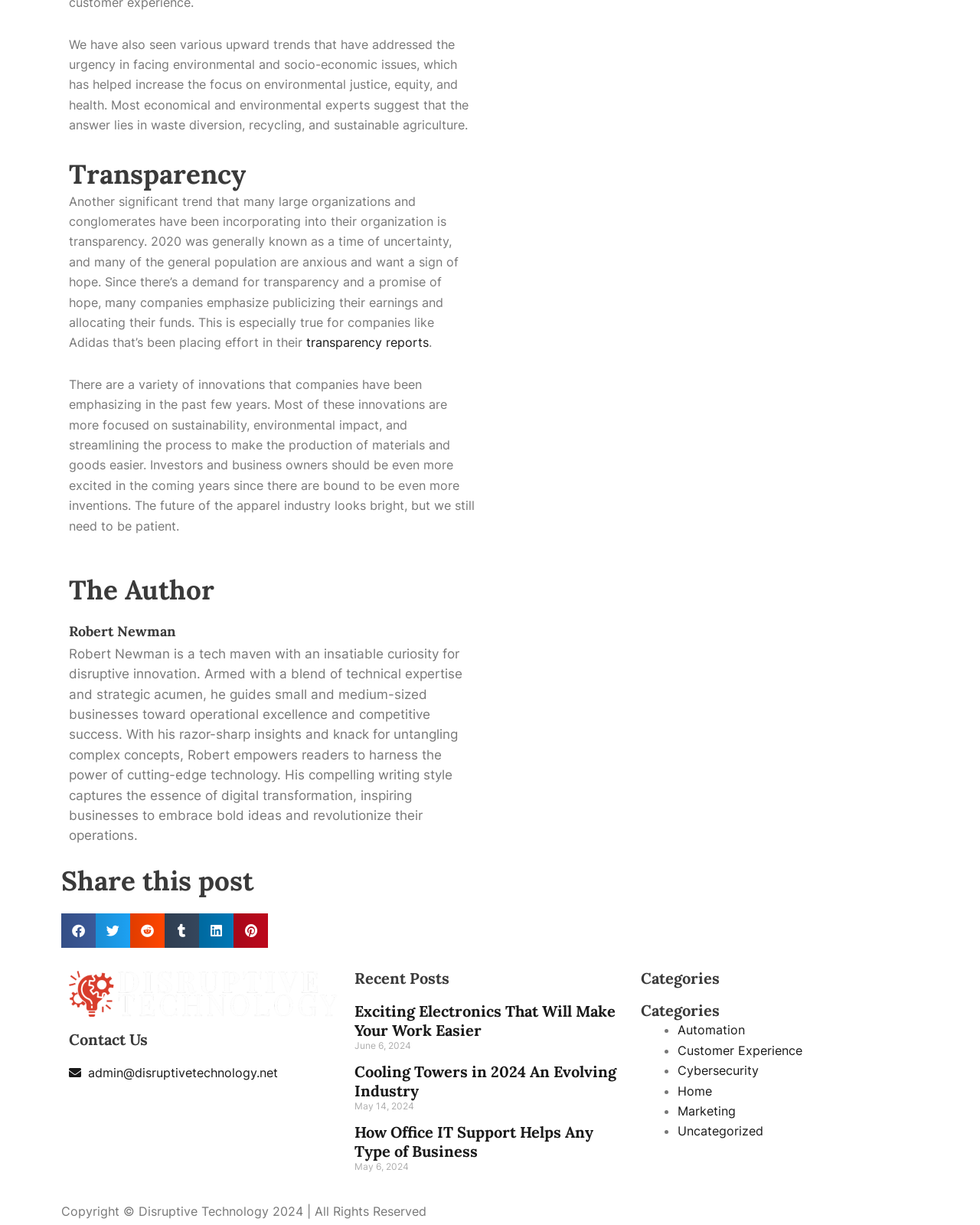Kindly respond to the following question with a single word or a brief phrase: 
What is the purpose of the 'Share this post' section?

To share the post on social media